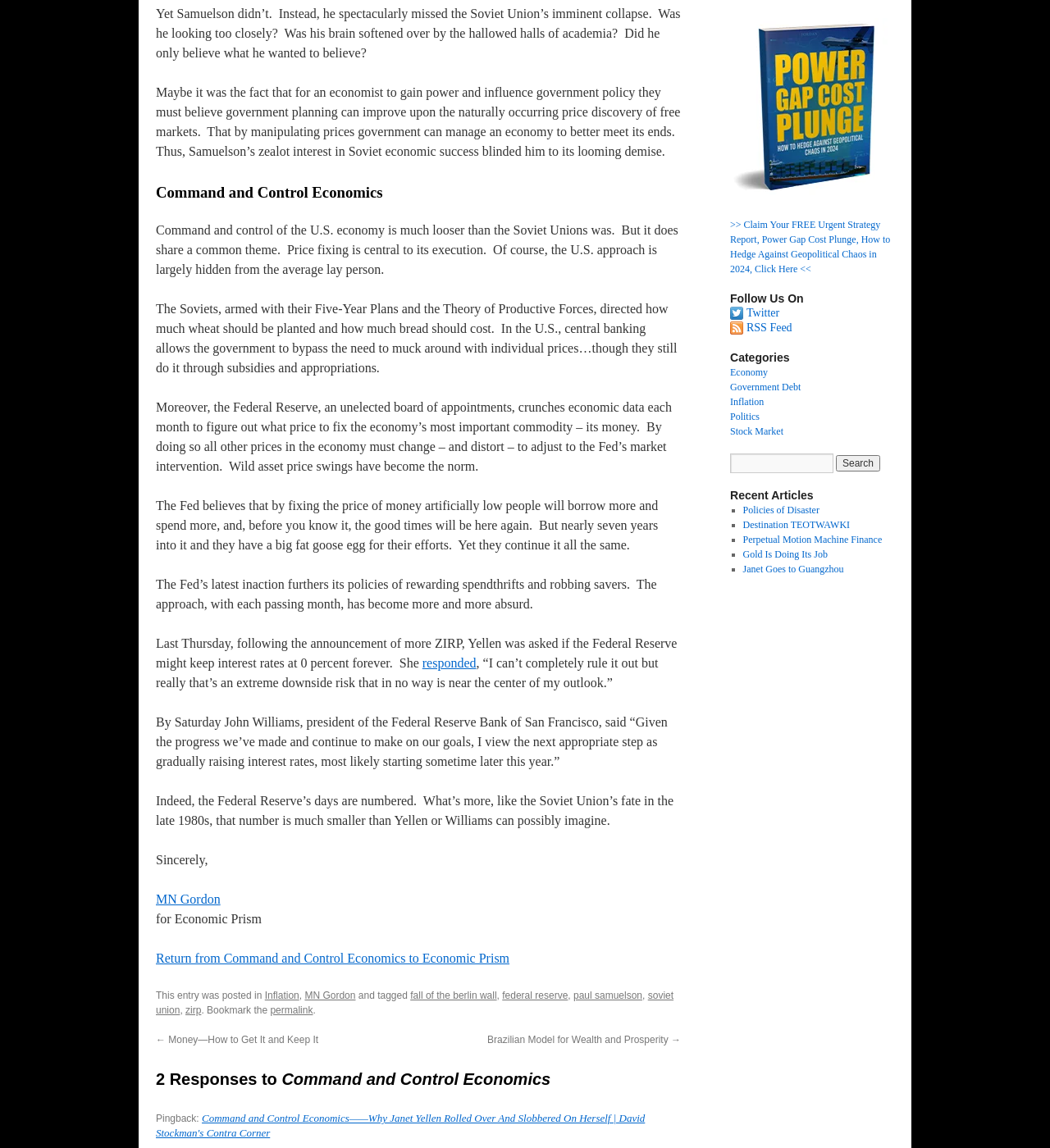Please specify the coordinates of the bounding box for the element that should be clicked to carry out this instruction: "Search for something". The coordinates must be four float numbers between 0 and 1, formatted as [left, top, right, bottom].

[0.695, 0.395, 0.794, 0.412]